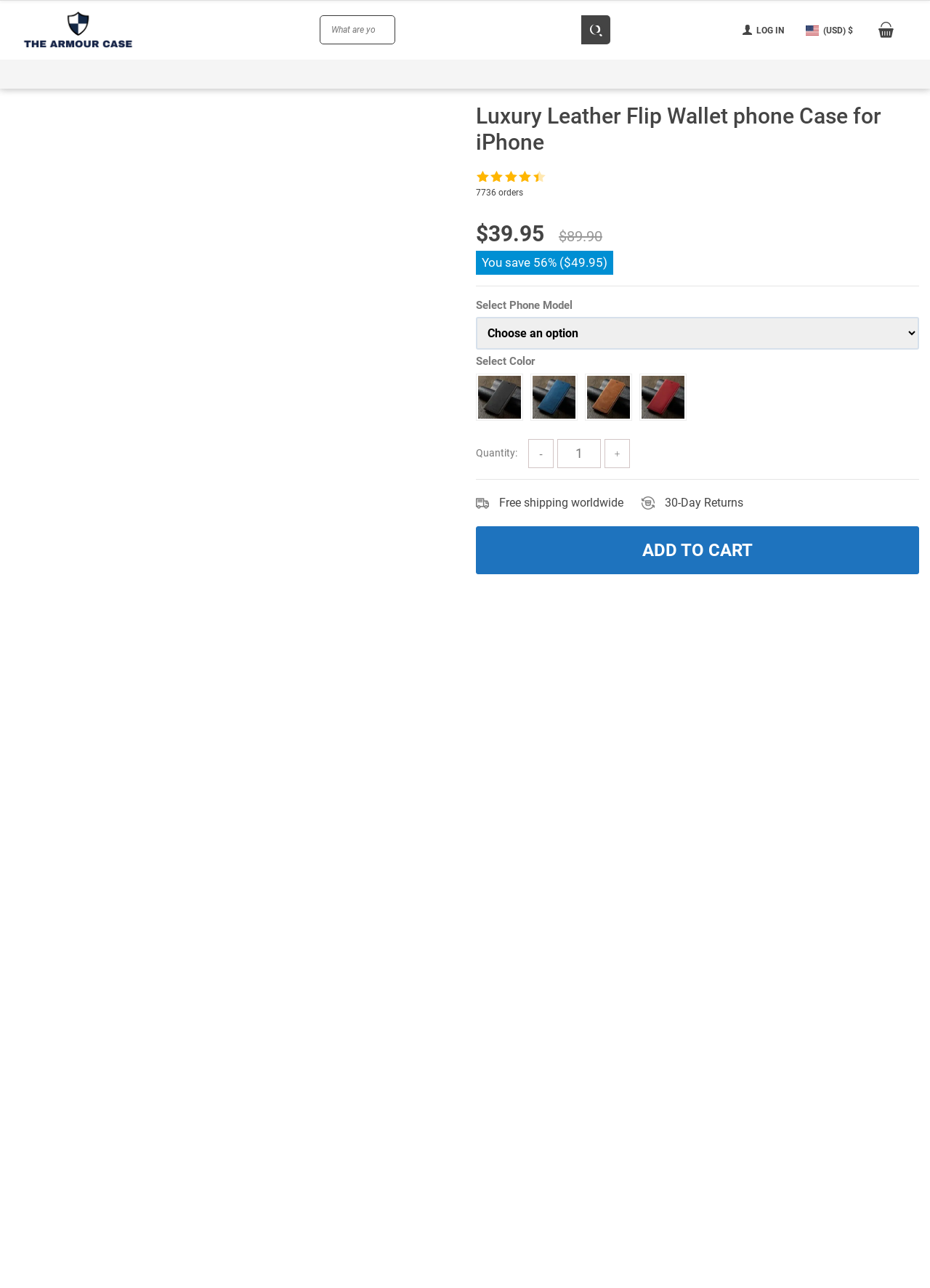Refer to the image and provide an in-depth answer to the question: 
What are the available colors for the Luxury Leather Flip Wallet phone Case?

The available colors for the Luxury Leather Flip Wallet phone Case can be found in the 'Select Color' section, where four options are provided: Black, Blue, Brown, and Red, each with a corresponding image.